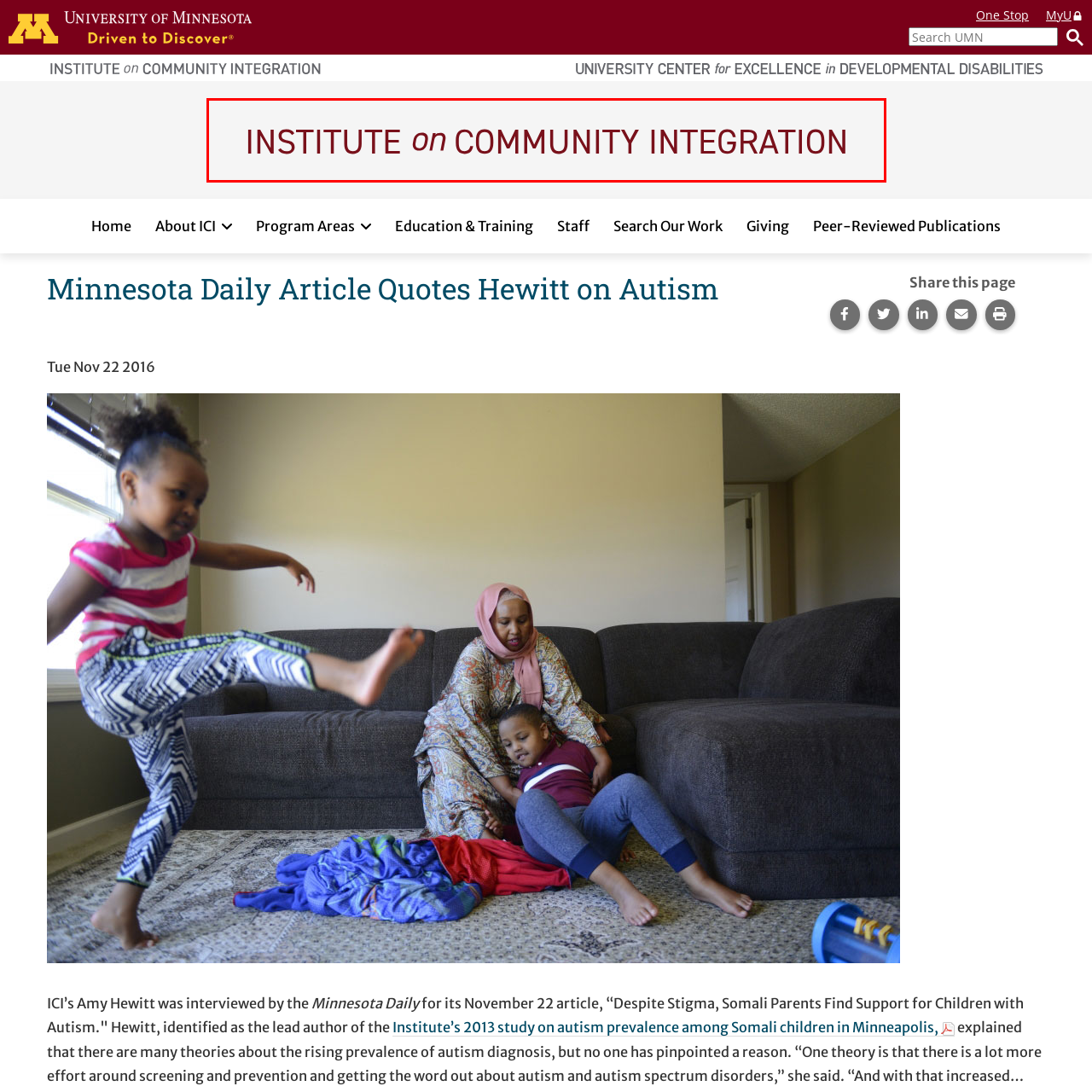Elaborate on the contents of the image marked by the red border.

The image prominently features the title "INSTITUTE on COMMUNITY INTEGRATION" in a sophisticated and bold typography. The term "INSTITUTE" is depicted in all uppercase letters, emphasizing the formal nature of the organization, while "on COMMUNITY INTEGRATION" combines uppercase for "COMMUNITY" with a lowercase "on," creating a visually appealing contrast. The deep maroon color of the text signifies strength and stability, which aligns with the institute's mission of promoting integration and support for community members. The background is a soft gray, allowing the text to stand out and draw attention, effectively communicating the institute's focus on community integration initiatives.